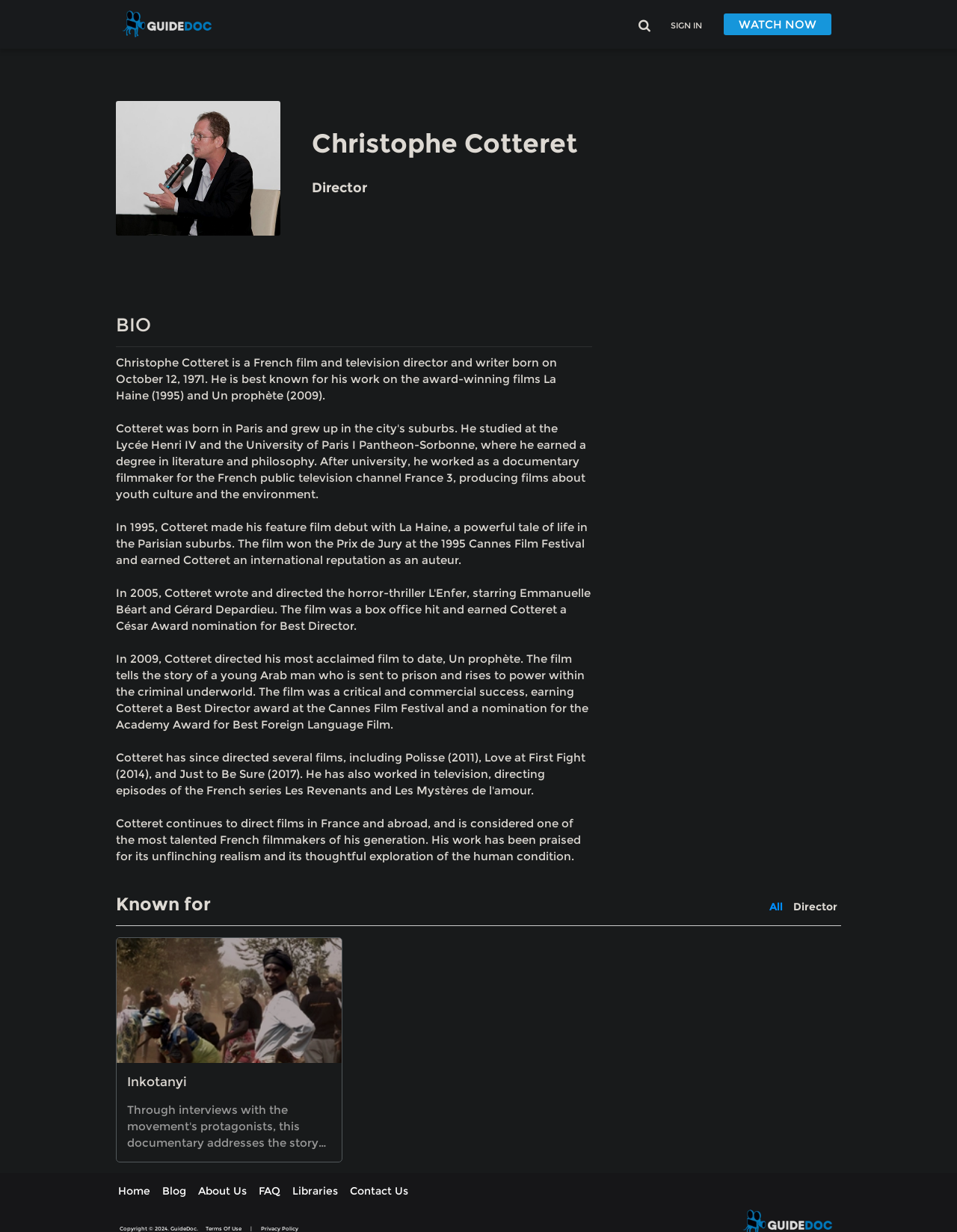How many documentary films are listed on this webpage?
Please give a detailed and elaborate answer to the question based on the image.

After carefully examining the webpage, I found only one documentary film listed, which is 'Inkotanyi'. It is mentioned in a link element with a brief description.